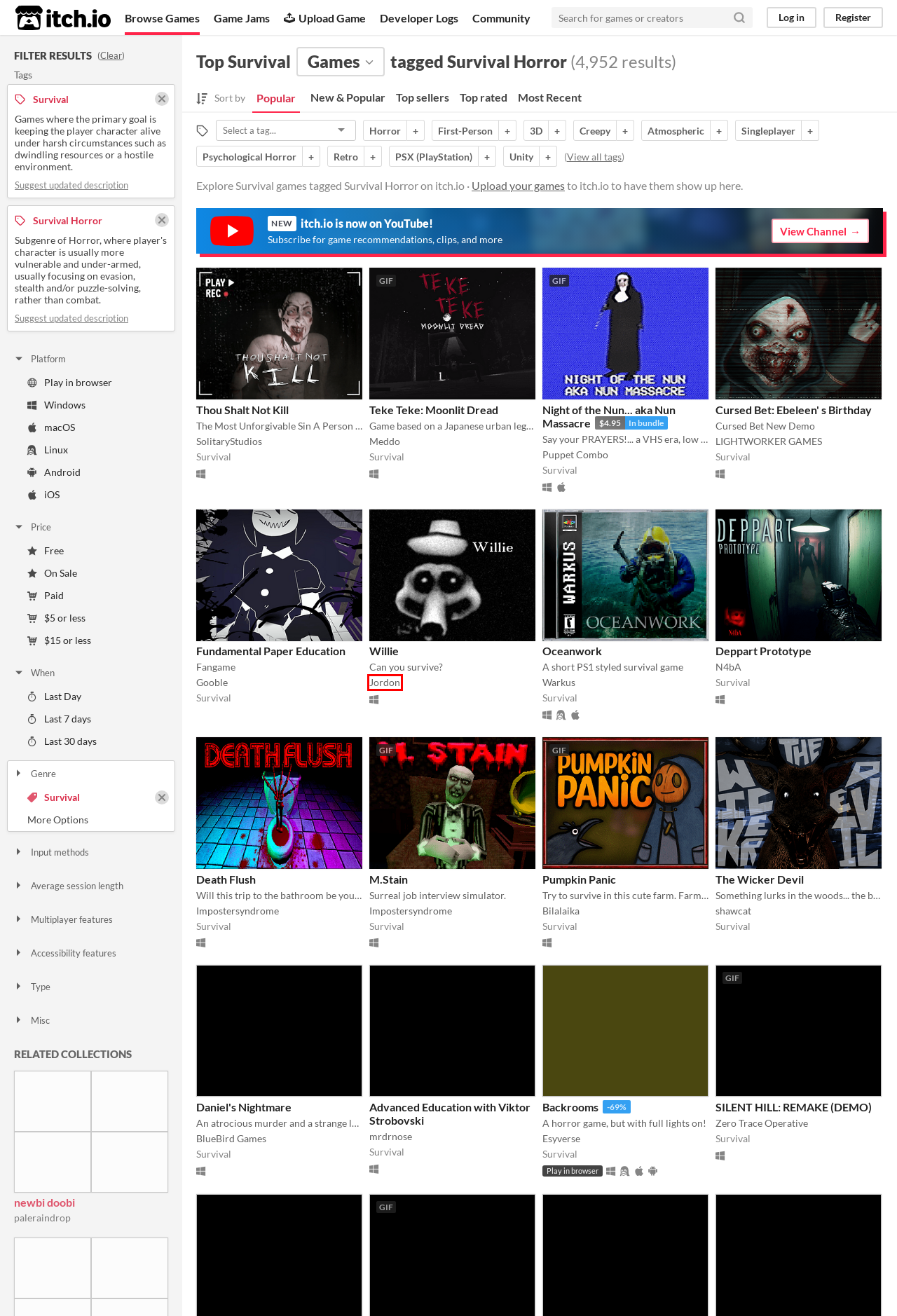Observe the webpage screenshot and focus on the red bounding box surrounding a UI element. Choose the most appropriate webpage description that corresponds to the new webpage after clicking the element in the bounding box. Here are the candidates:
A. Zero Trace Operative - itch.io
B. Meddo - itch.io
C. Top Survival games tagged Atmospheric and Survival Horror - itch.io
D. Top selling Survival games tagged Survival Horror - itch.io
E. Daniel's Nightmare by BlueBird Games
F. Jordon - itch.io
G. Top Survival games from the last 30 days tagged Survival Horror - itch.io
H. Top Survival games tagged 3D and Survival Horror - itch.io

F